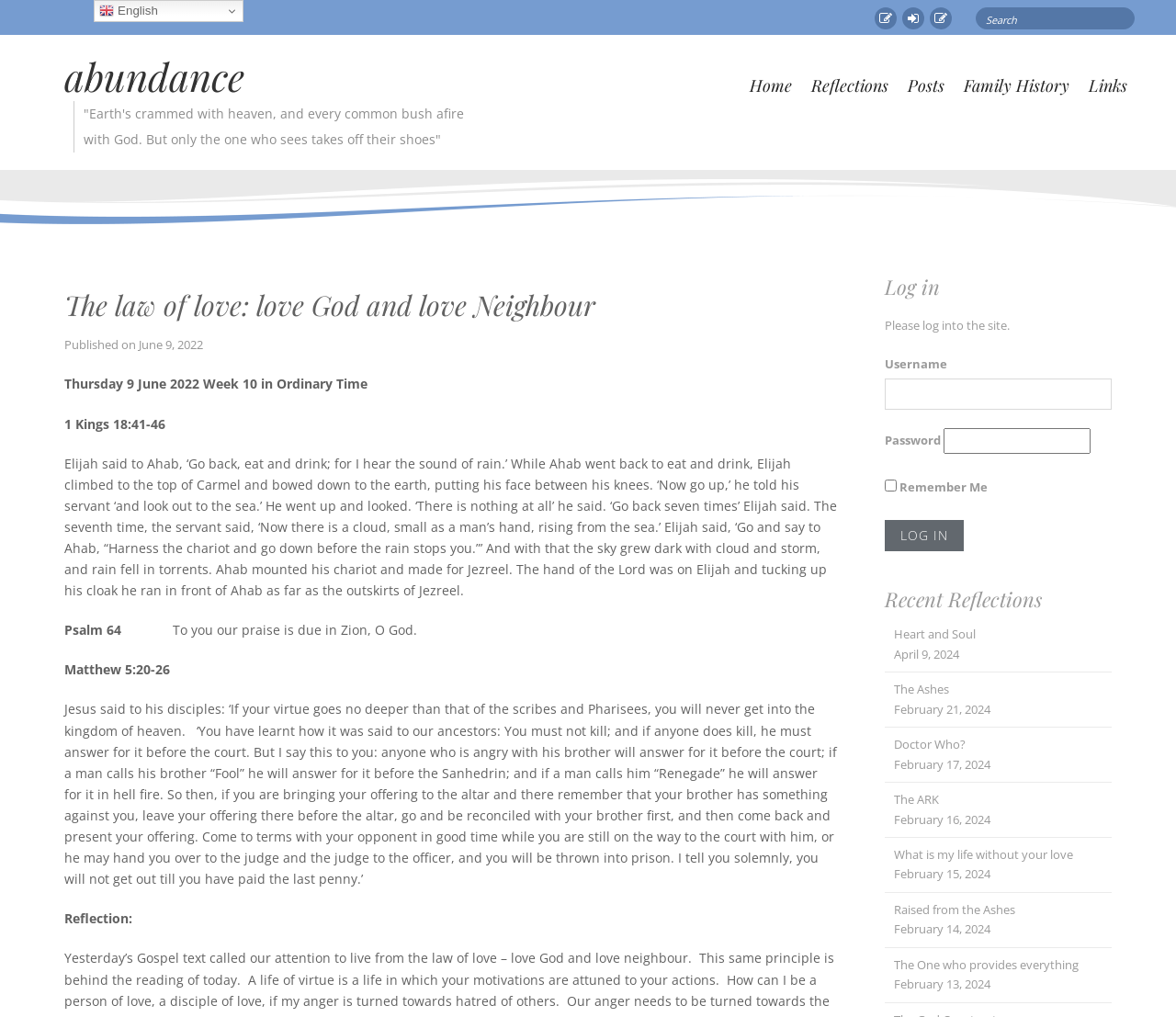Identify the bounding box coordinates of the region that needs to be clicked to carry out this instruction: "Change the language to English". Provide these coordinates as four float numbers ranging from 0 to 1, i.e., [left, top, right, bottom].

[0.08, 0.0, 0.207, 0.022]